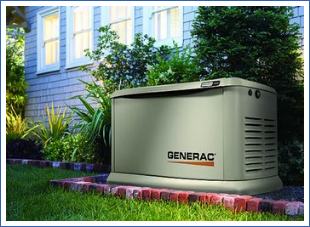Give a one-word or short phrase answer to this question: 
What surrounds the generator?

Lush plants and brick border